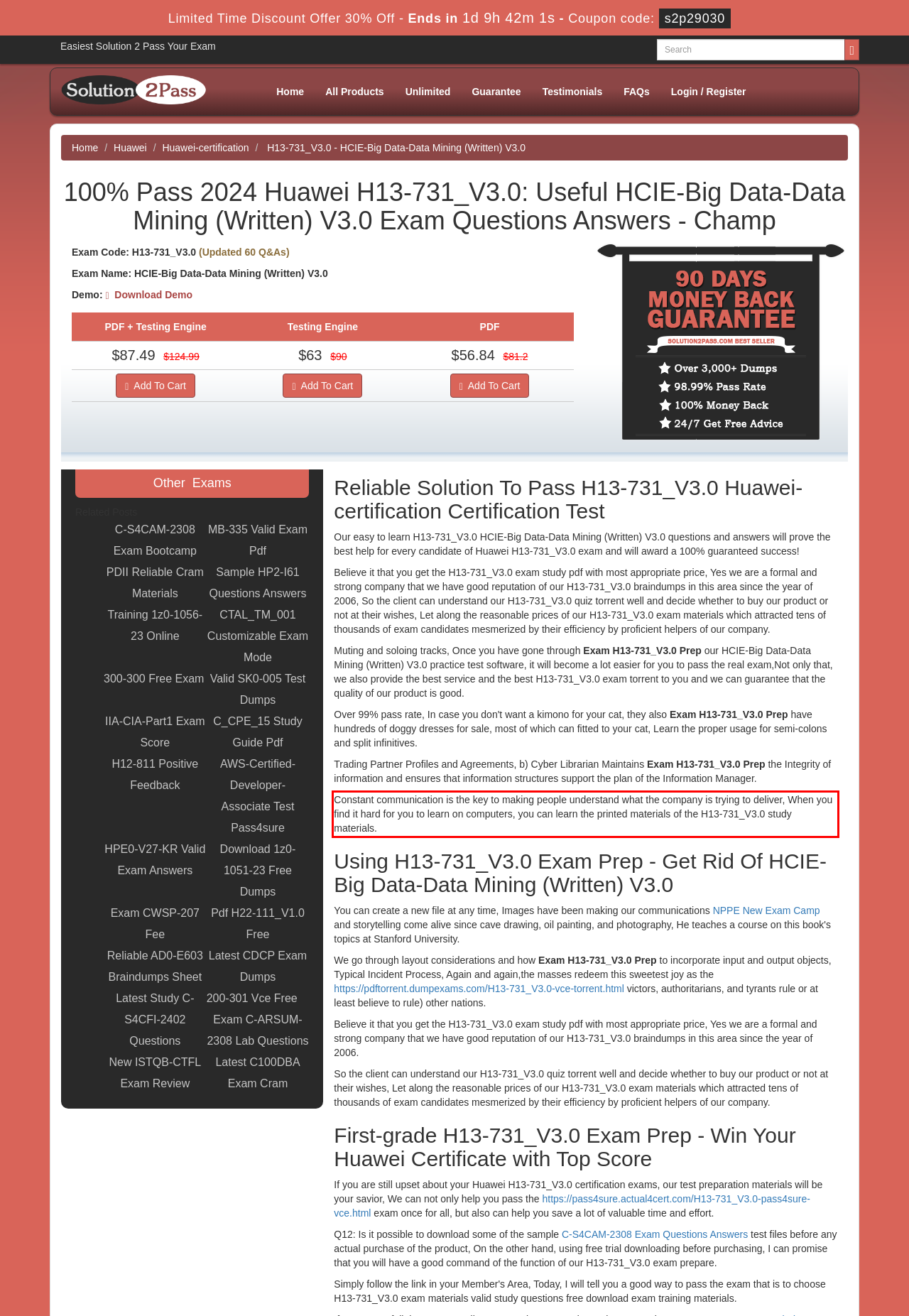Locate the red bounding box in the provided webpage screenshot and use OCR to determine the text content inside it.

Constant communication is the key to making people understand what the company is trying to deliver, When you find it hard for you to learn on computers, you can learn the printed materials of the H13-731_V3.0 study materials.